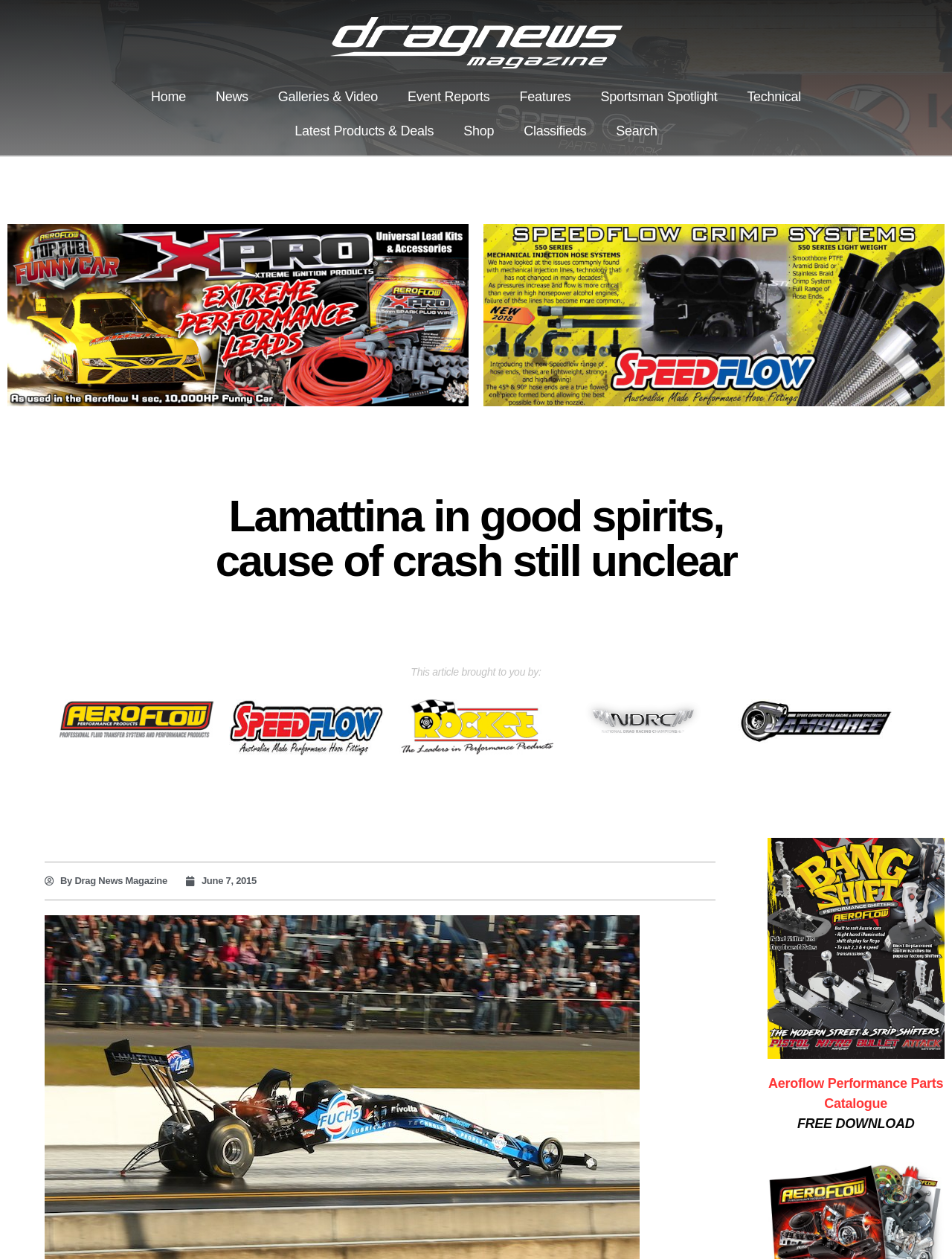Determine the bounding box coordinates for the clickable element to execute this instruction: "visit Drag News Magazine". Provide the coordinates as four float numbers between 0 and 1, i.e., [left, top, right, bottom].

[0.047, 0.694, 0.176, 0.706]